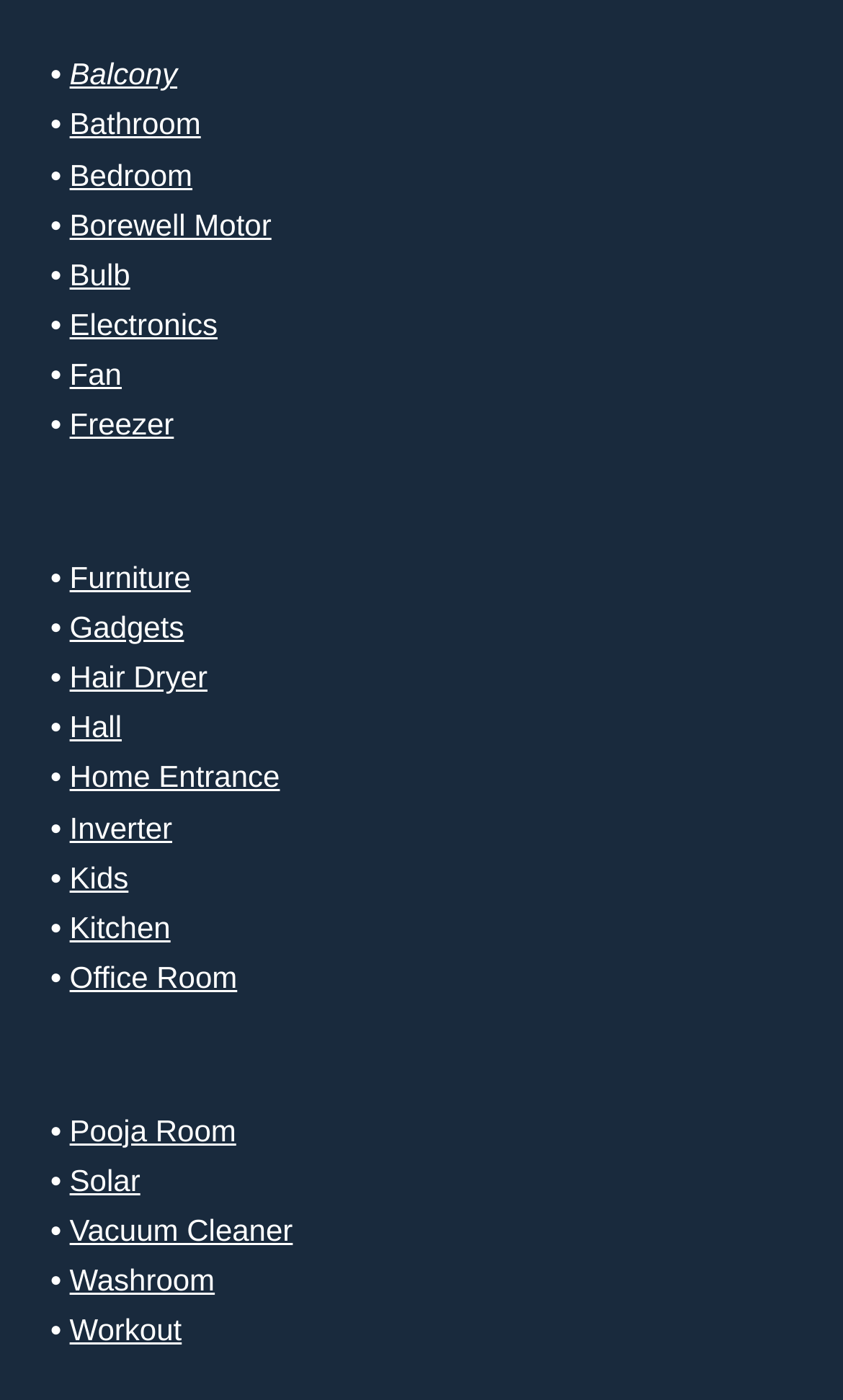Pinpoint the bounding box coordinates of the clickable area needed to execute the instruction: "click on Balcony". The coordinates should be specified as four float numbers between 0 and 1, i.e., [left, top, right, bottom].

[0.083, 0.041, 0.21, 0.065]